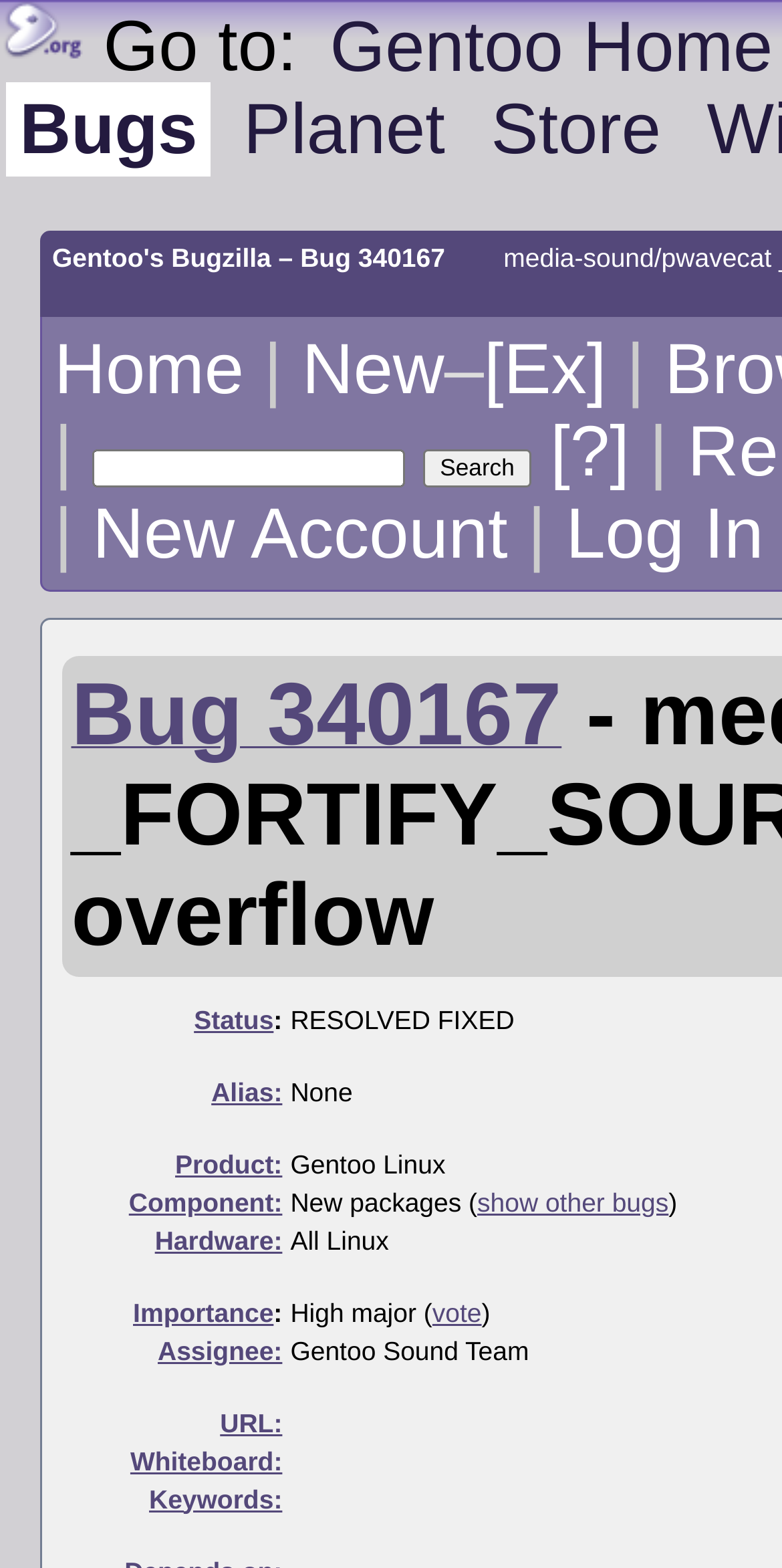Locate the bounding box coordinates of the element I should click to achieve the following instruction: "Go to the home page".

[0.069, 0.21, 0.312, 0.261]